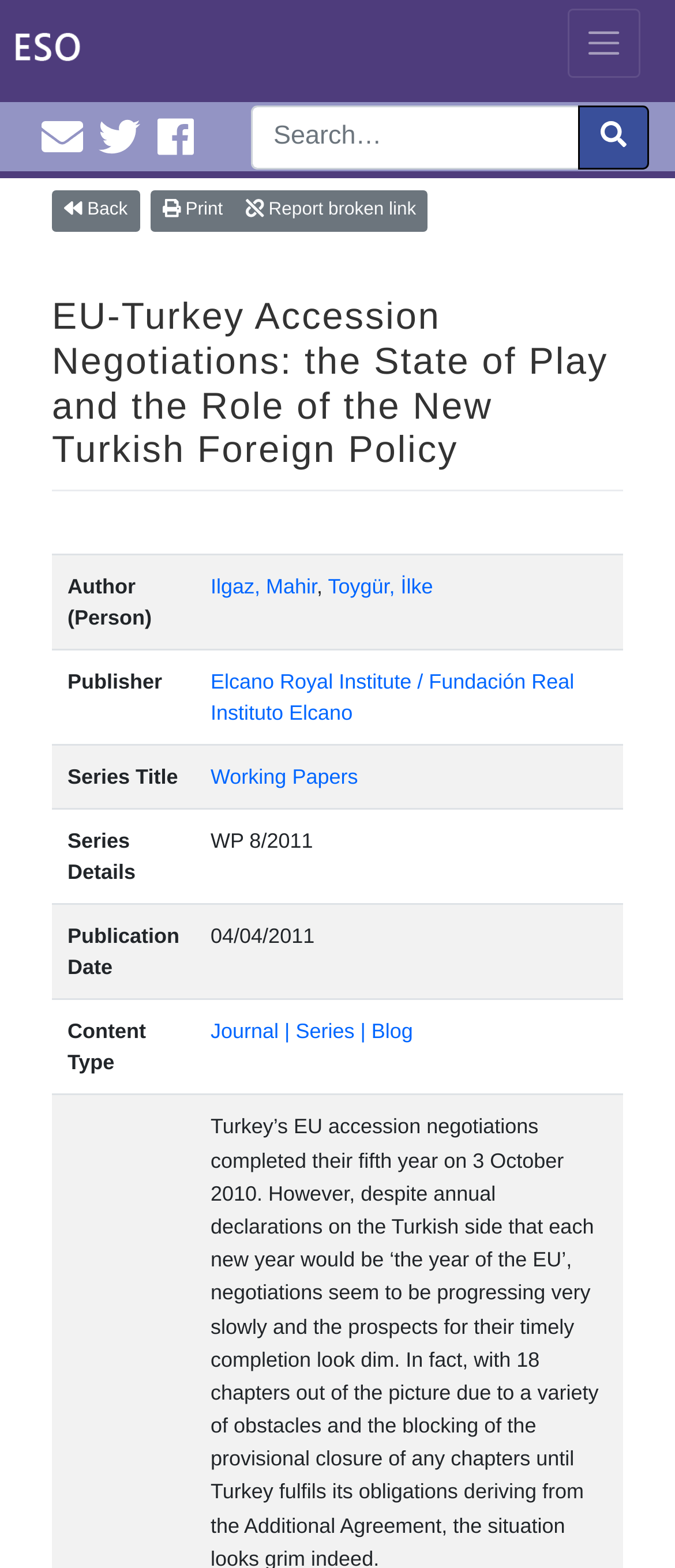Provide a one-word or one-phrase answer to the question:
What is the content type?

Journal | Series | Blog